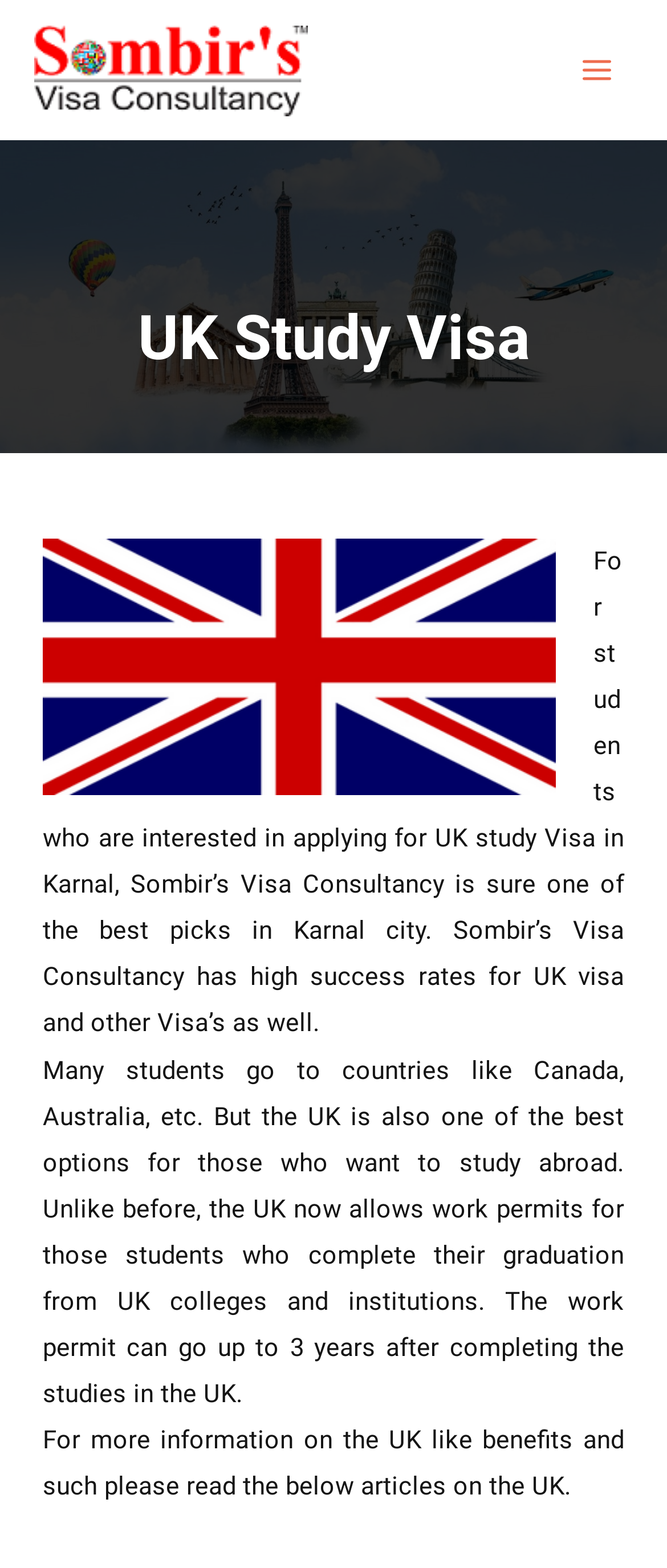Explain the features and main sections of the webpage comprehensively.

The webpage is about Sombir's Visa Consultancy, specifically focusing on UK study visas. At the top left, there is a link and an image with the consultancy's name. On the top right, there is a button labeled "MAIN MENU". Below the button, there is an image, followed by a heading that reads "UK Study Visa". 

Under the heading, there are three paragraphs of text. The first paragraph explains that Sombir's Visa Consultancy is a good option for students interested in applying for a UK study visa in Karnal, with high success rates for UK visas and others. The second paragraph discusses the benefits of studying in the UK, including the opportunity to work in the country for up to three years after completing studies. The third paragraph invites readers to learn more about the UK, including its benefits, by reading the articles below.